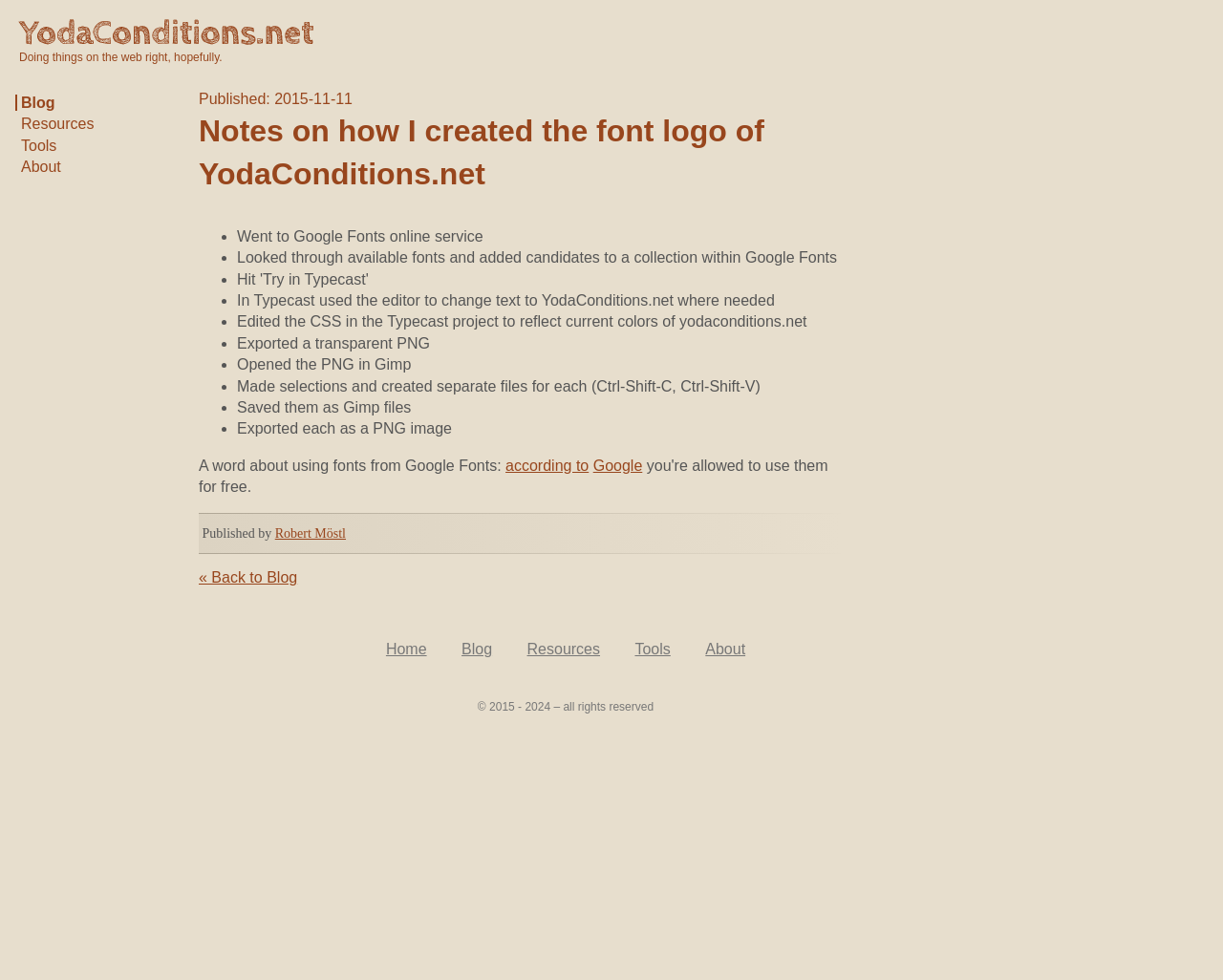Please determine the bounding box coordinates of the clickable area required to carry out the following instruction: "Click the 'Logo YodaConditions.net' link". The coordinates must be four float numbers between 0 and 1, represented as [left, top, right, bottom].

[0.012, 0.024, 0.262, 0.04]